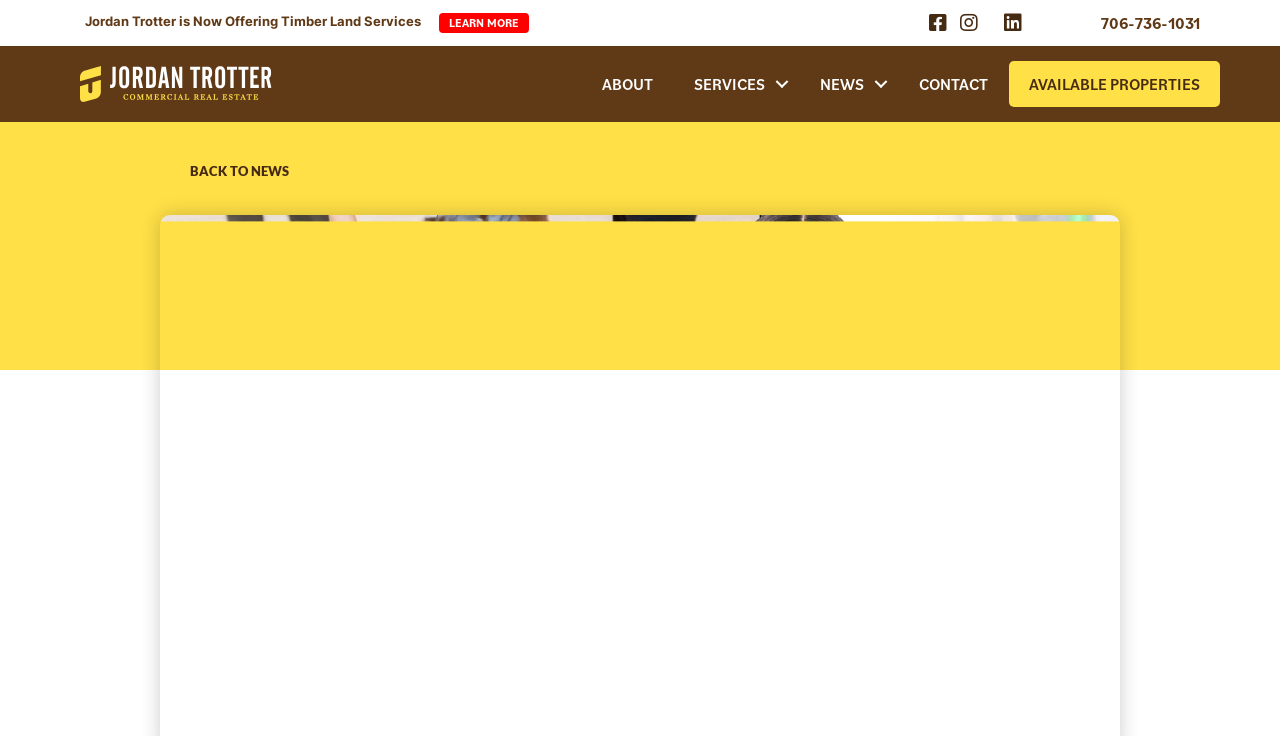Given the element description "Available Properties" in the screenshot, predict the bounding box coordinates of that UI element.

[0.788, 0.083, 0.953, 0.145]